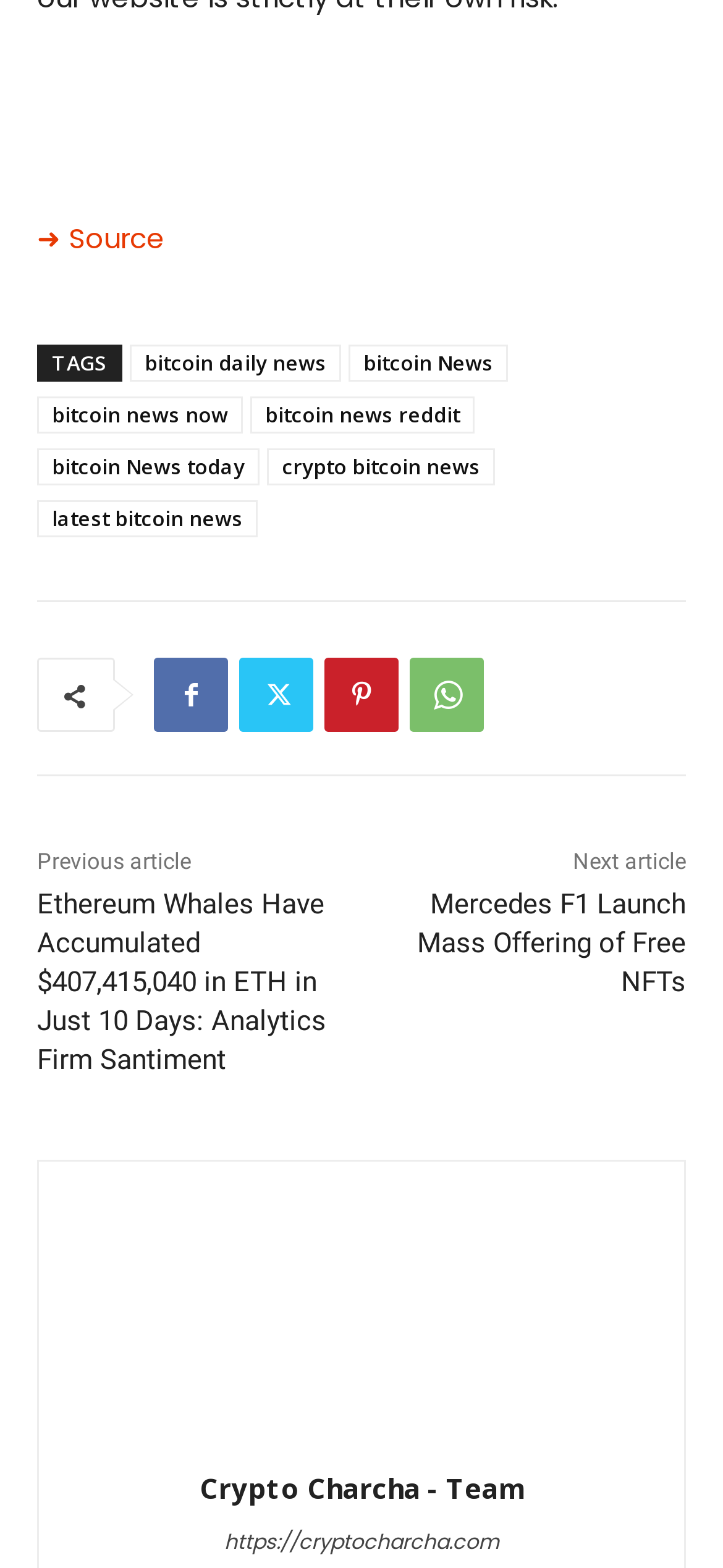Please answer the following question using a single word or phrase: 
What is the text of the first article link?

Ethereum Whales Have Accumulated $407,415,040 in ETH in Just 10 Days: Analytics Firm Santiment